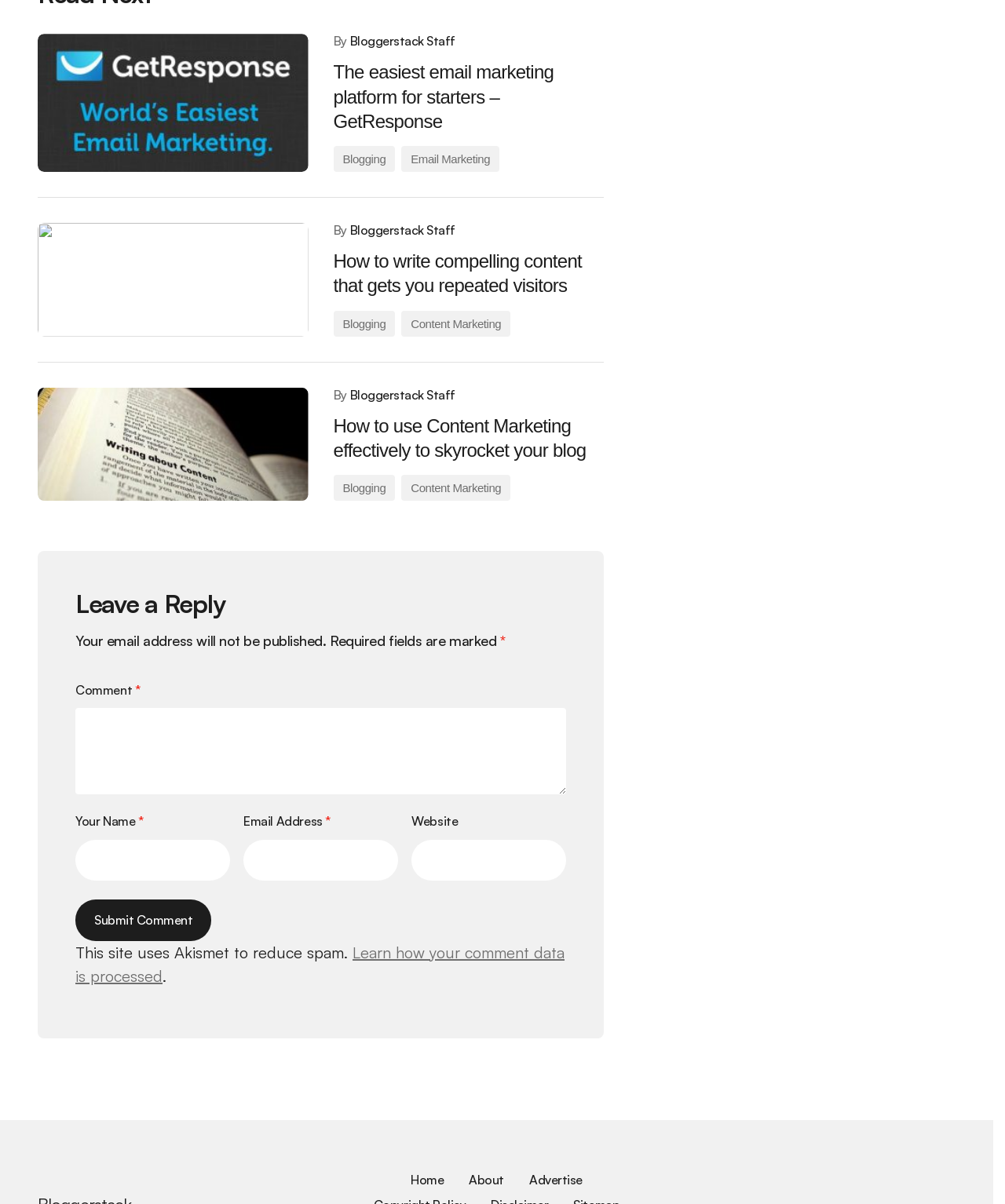Please specify the bounding box coordinates for the clickable region that will help you carry out the instruction: "Submit a comment".

[0.075, 0.747, 0.21, 0.781]